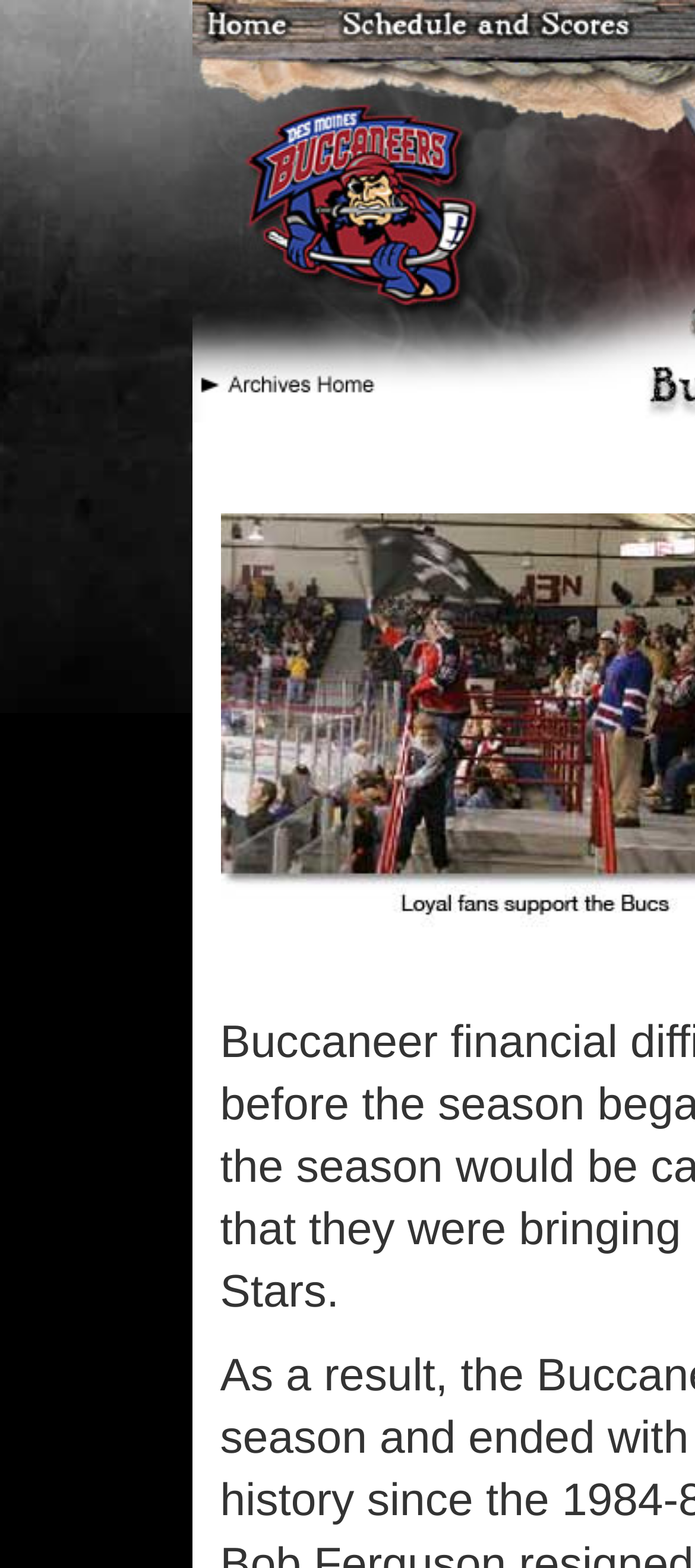What is the position of the 'Alumni' link?
Using the information from the image, answer the question thoroughly.

By comparing the y-coordinate values of the 'Alumni' link with other elements, I determined that it is located in the middle-left section of the page.